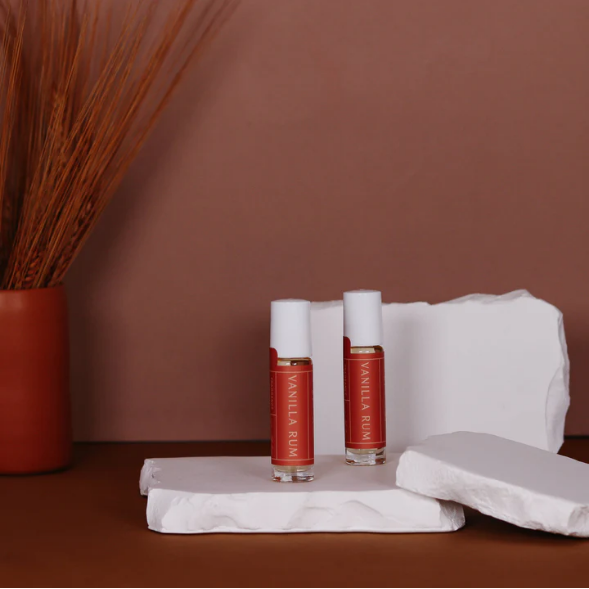Give a short answer using one word or phrase for the question:
What type of plant is in the terracotta pot?

Dried grasses